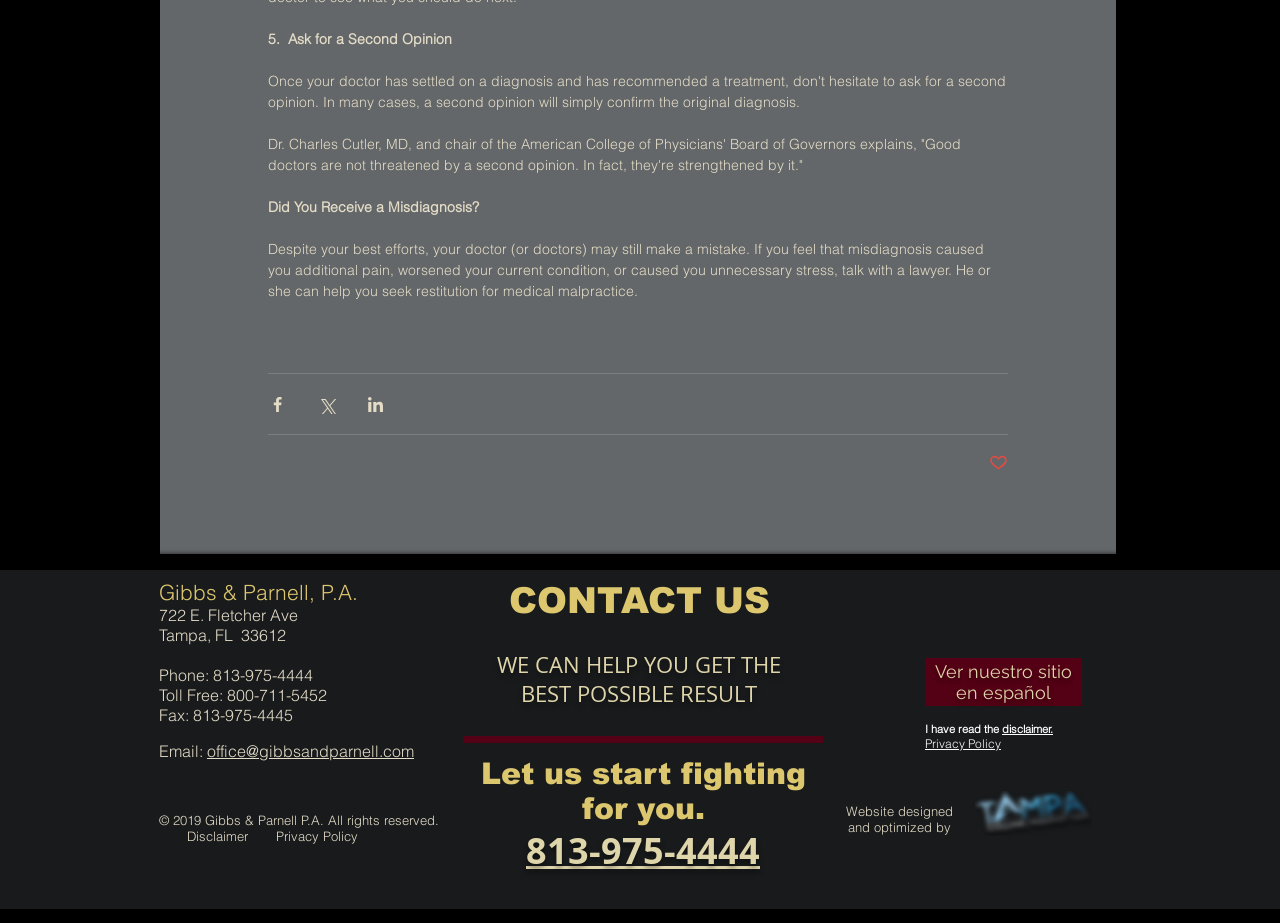Please identify the bounding box coordinates of the element on the webpage that should be clicked to follow this instruction: "Share via Facebook". The bounding box coordinates should be given as four float numbers between 0 and 1, formatted as [left, top, right, bottom].

[0.209, 0.427, 0.224, 0.448]